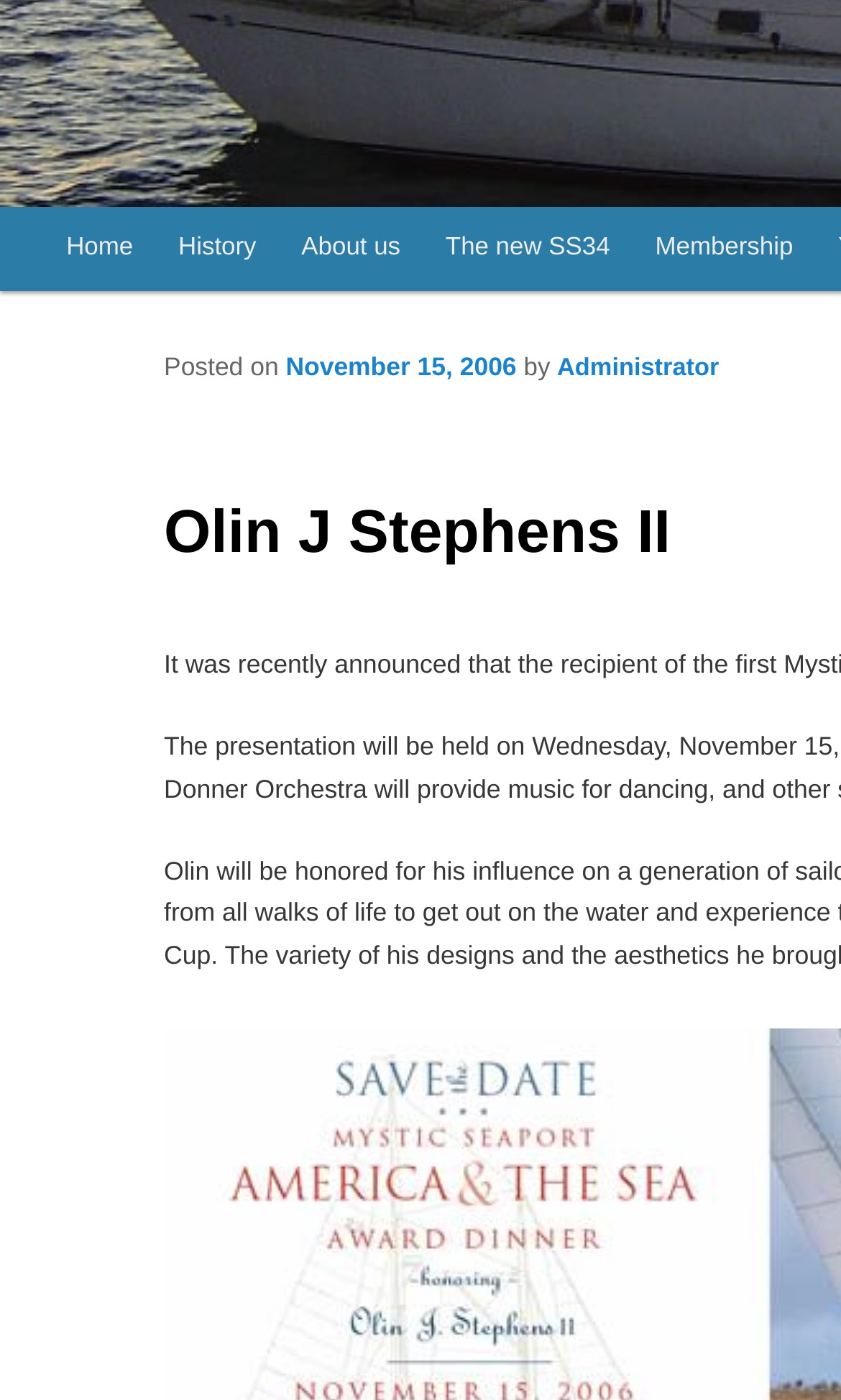Please determine the bounding box coordinates for the element with the description: "November 15, 2006".

[0.34, 0.252, 0.614, 0.273]